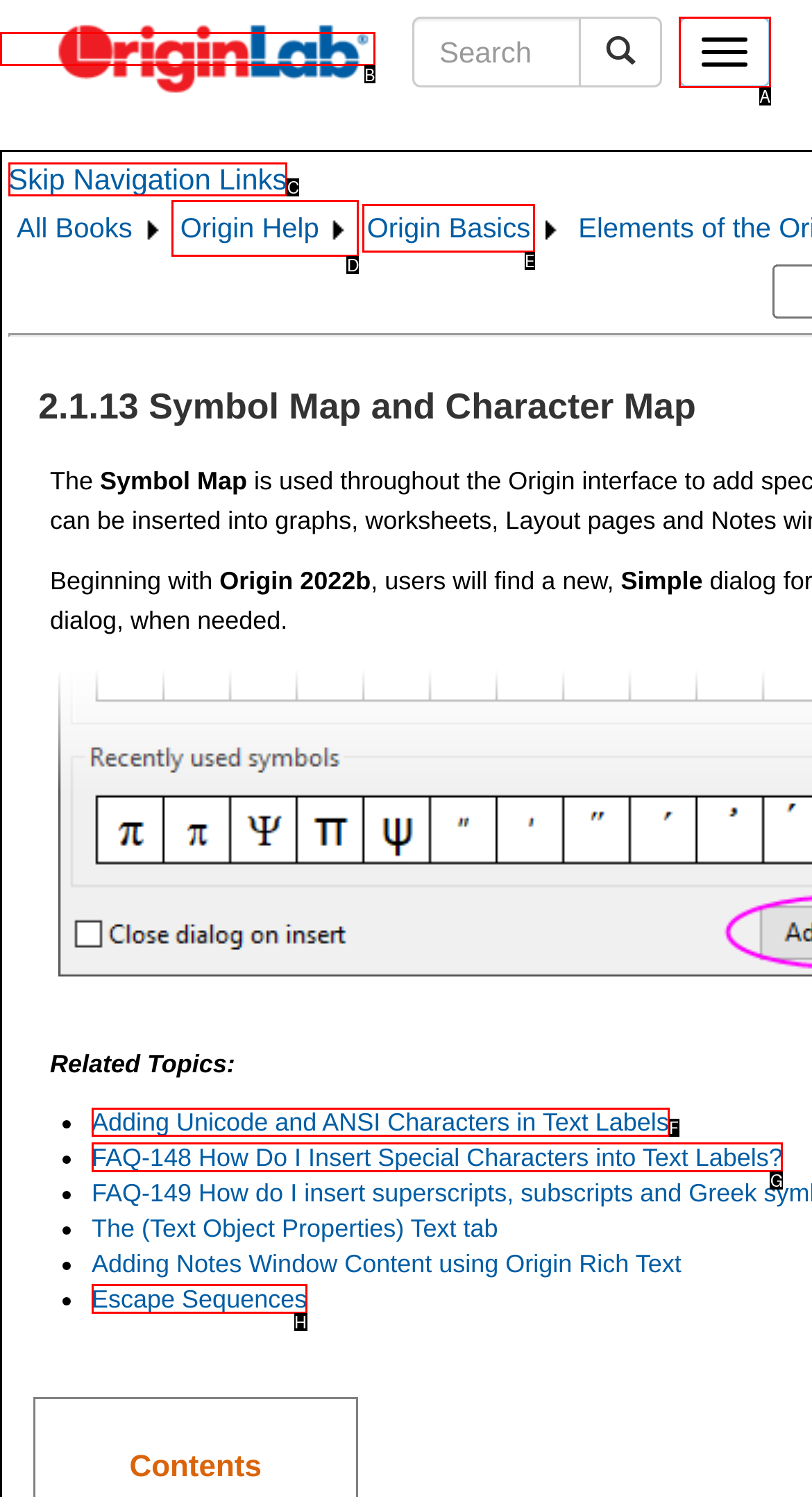Choose the HTML element that should be clicked to accomplish the task: View Adding Unicode and ANSI Characters in Text Labels. Answer with the letter of the chosen option.

F